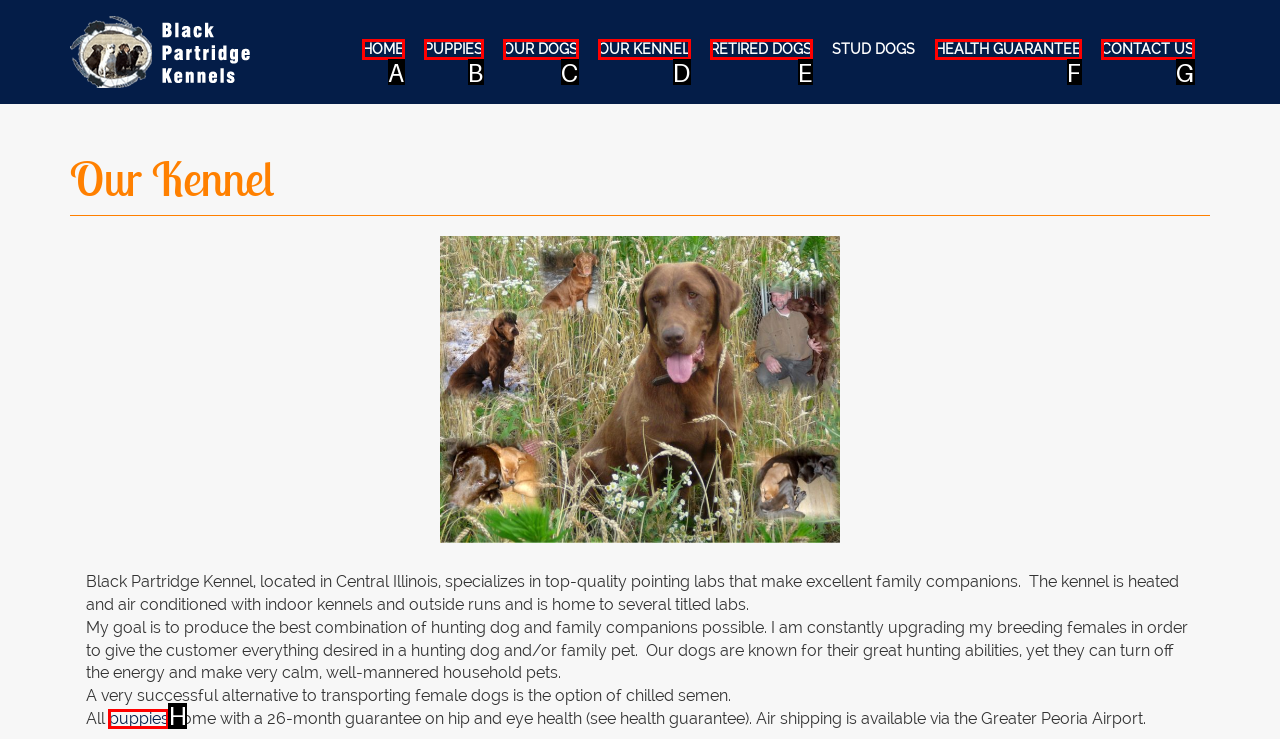Given the task: Click the HOME link, point out the letter of the appropriate UI element from the marked options in the screenshot.

A